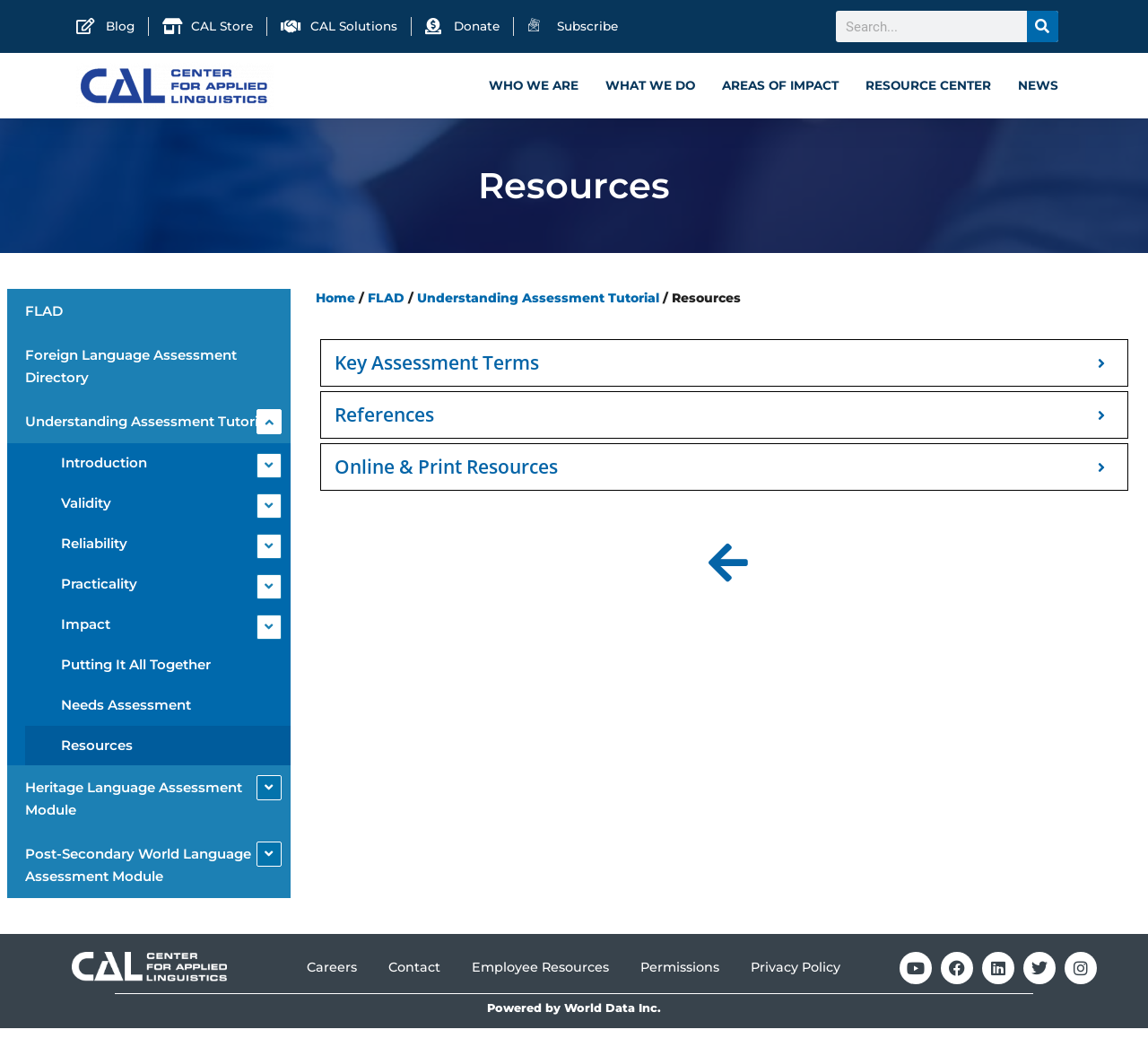Determine the bounding box coordinates of the clickable element to complete this instruction: "Visit Youtube channel". Provide the coordinates in the format of four float numbers between 0 and 1, [left, top, right, bottom].

[0.783, 0.909, 0.811, 0.94]